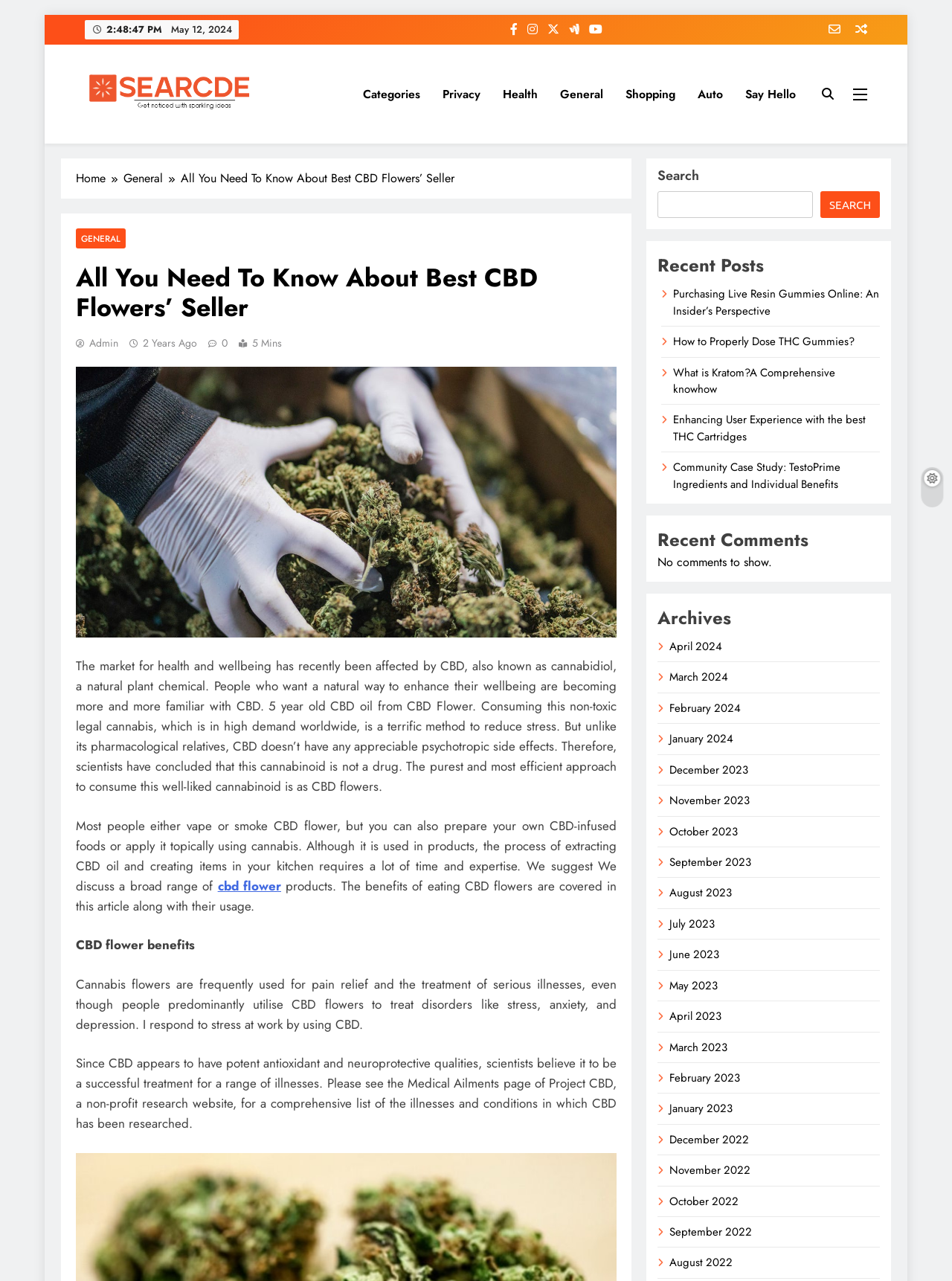How many months are listed in the 'Archives' section?
Based on the screenshot, provide a one-word or short-phrase response.

18